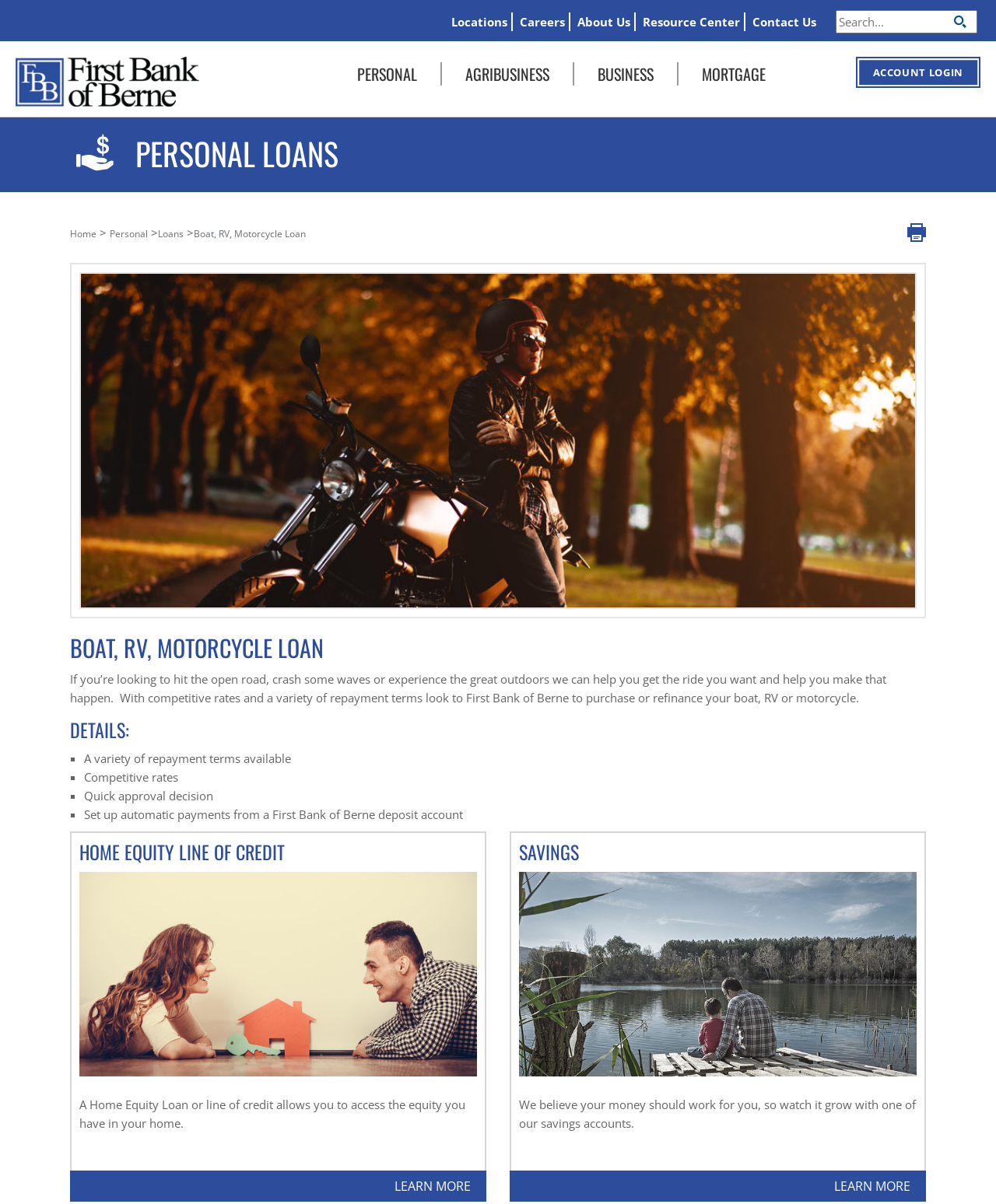Find the bounding box coordinates of the element you need to click on to perform this action: 'Search for something'. The coordinates should be represented by four float values between 0 and 1, in the format [left, top, right, bottom].

[0.839, 0.008, 0.981, 0.028]